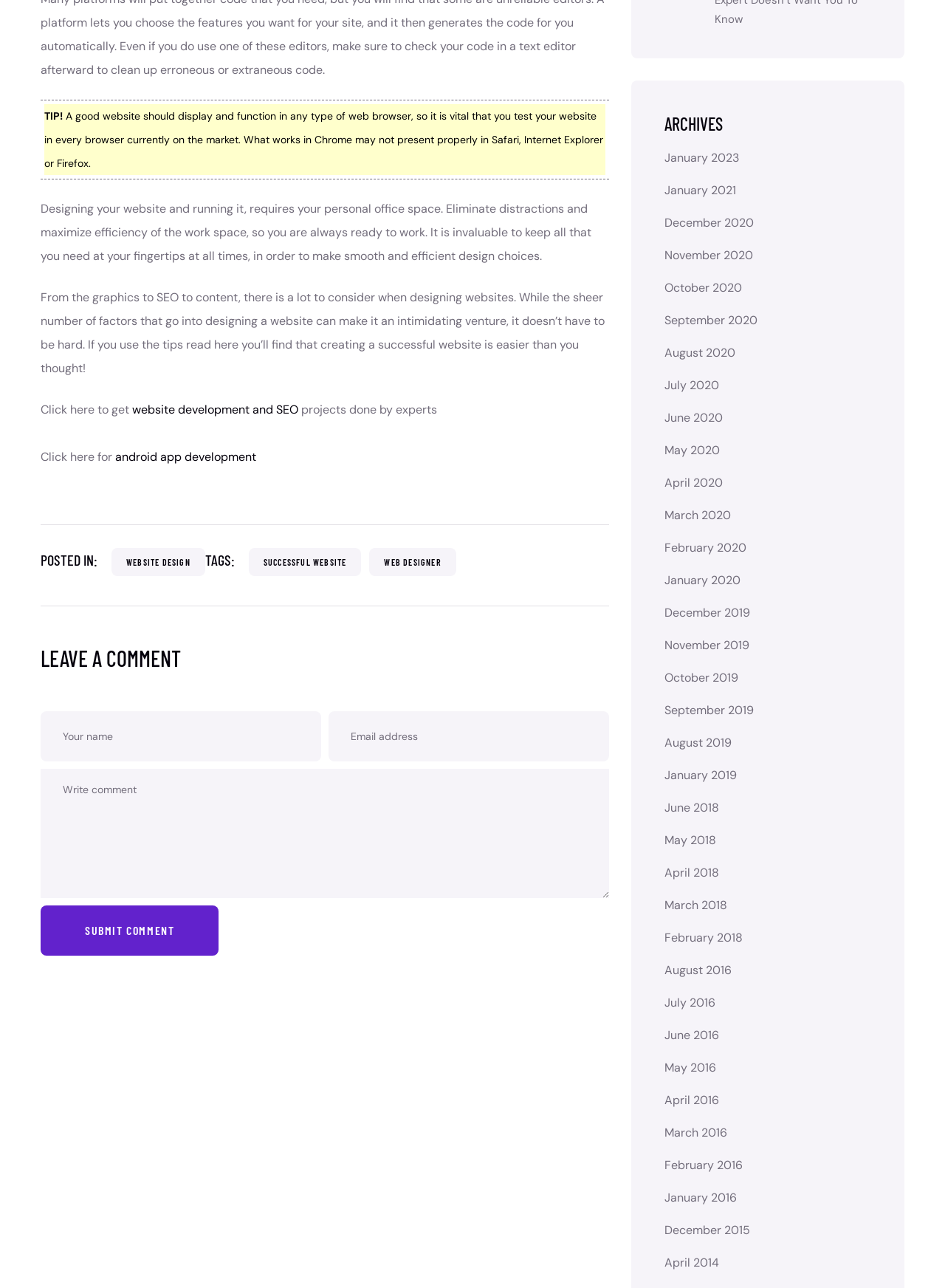Please locate the bounding box coordinates of the element that needs to be clicked to achieve the following instruction: "Give or tithe online". The coordinates should be four float numbers between 0 and 1, i.e., [left, top, right, bottom].

None